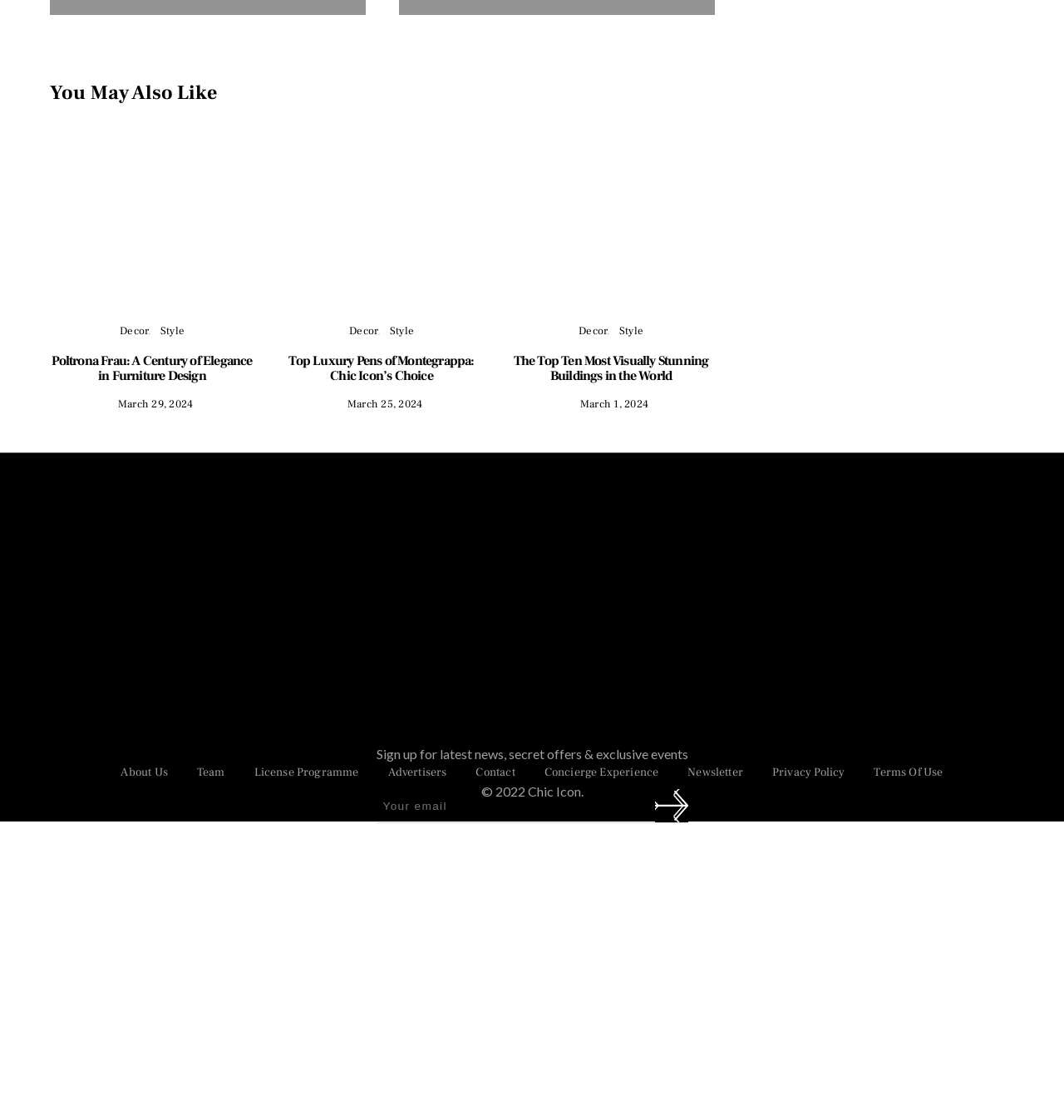Locate the bounding box coordinates of the clickable part needed for the task: "Explore The Top Ten Most Visually Stunning Buildings in the World".

[0.478, 0.406, 0.67, 0.432]